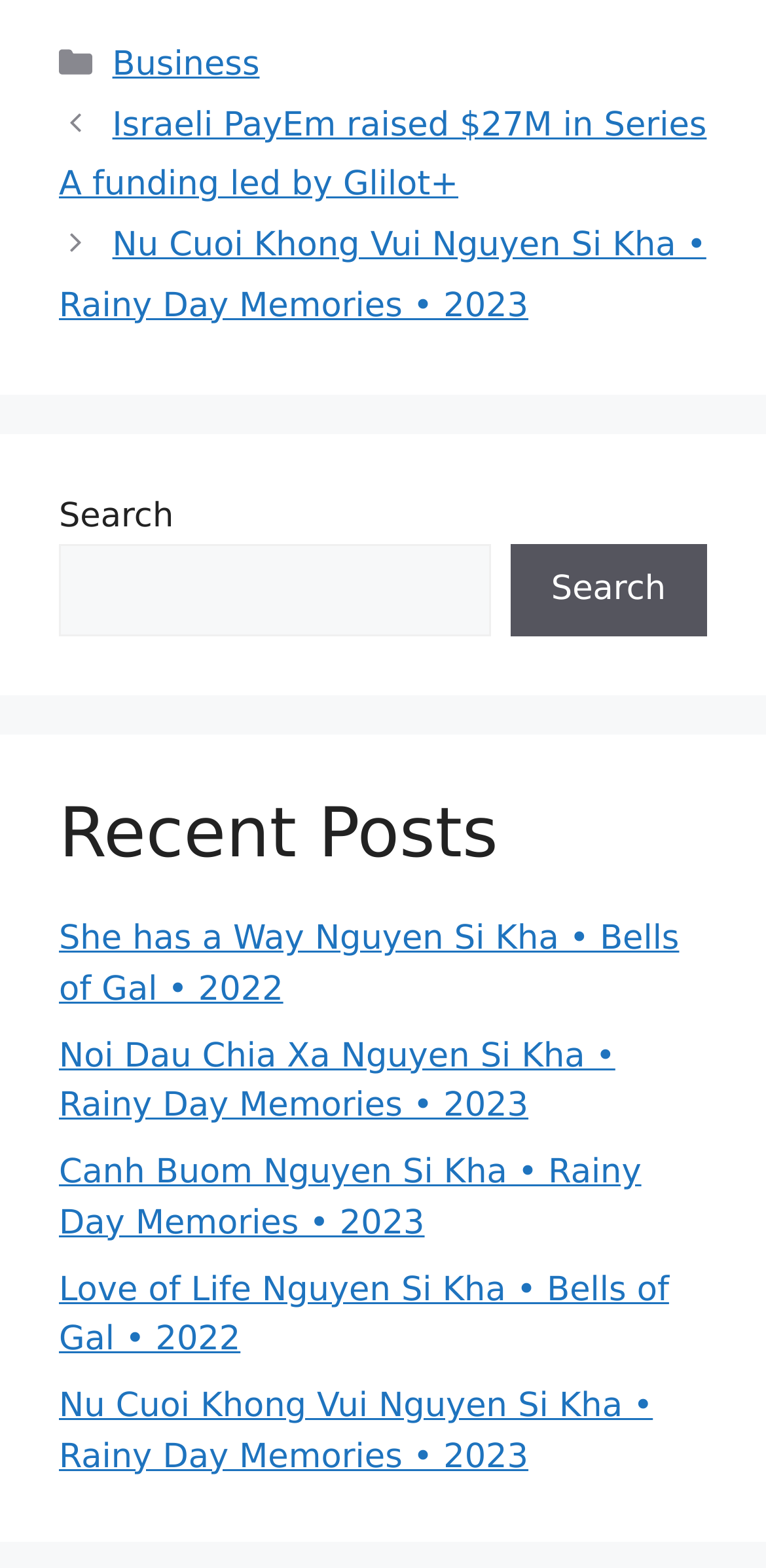Provide the bounding box coordinates for the area that should be clicked to complete the instruction: "Click on the post 'Nu Cuoi Khong Vui Nguyen Si Kha • Rainy Day Memories • 2023'".

[0.077, 0.885, 0.852, 0.942]